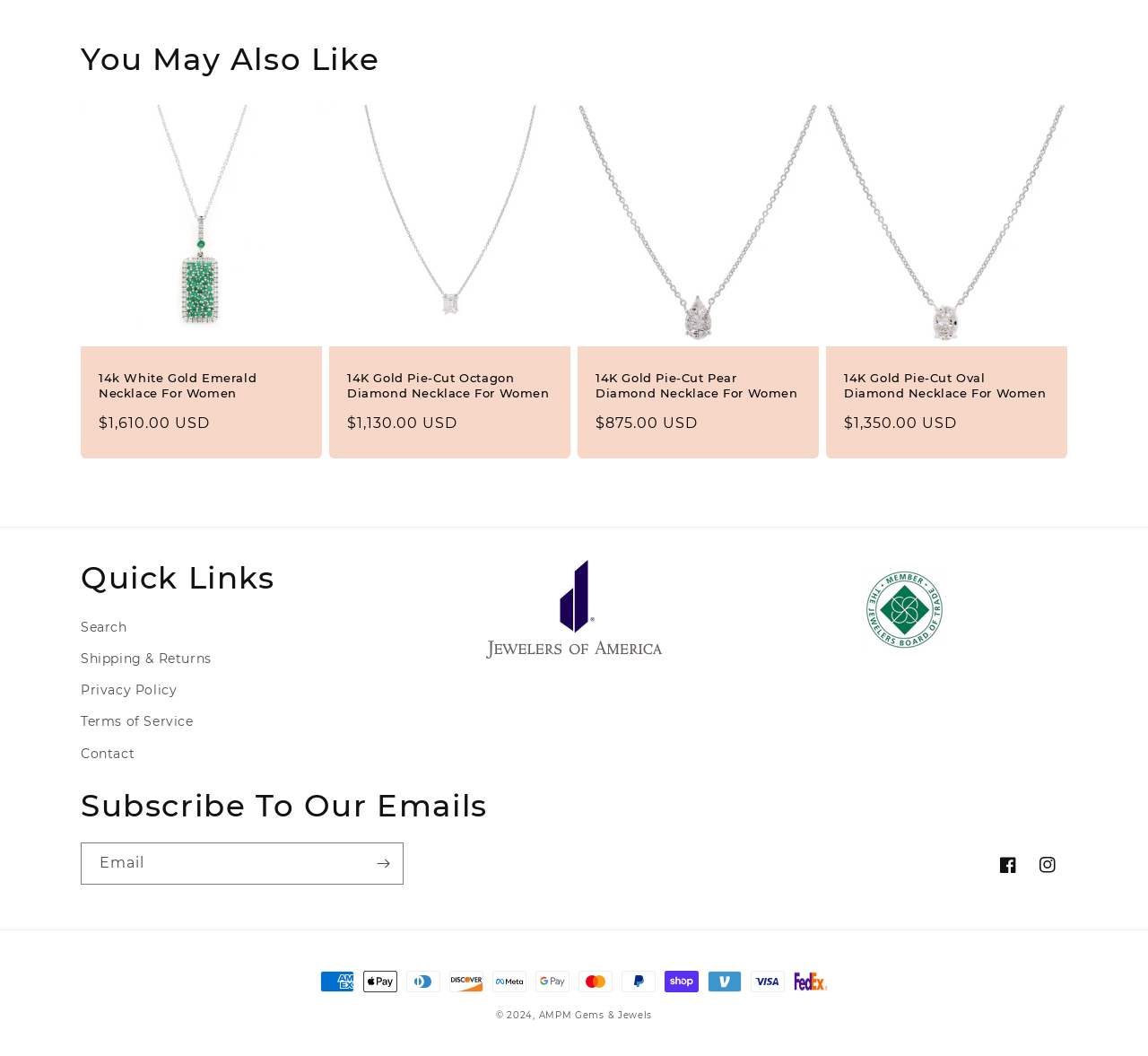Specify the bounding box coordinates for the region that must be clicked to perform the given instruction: "Click the 'Search' link".

[0.07, 0.583, 0.111, 0.609]